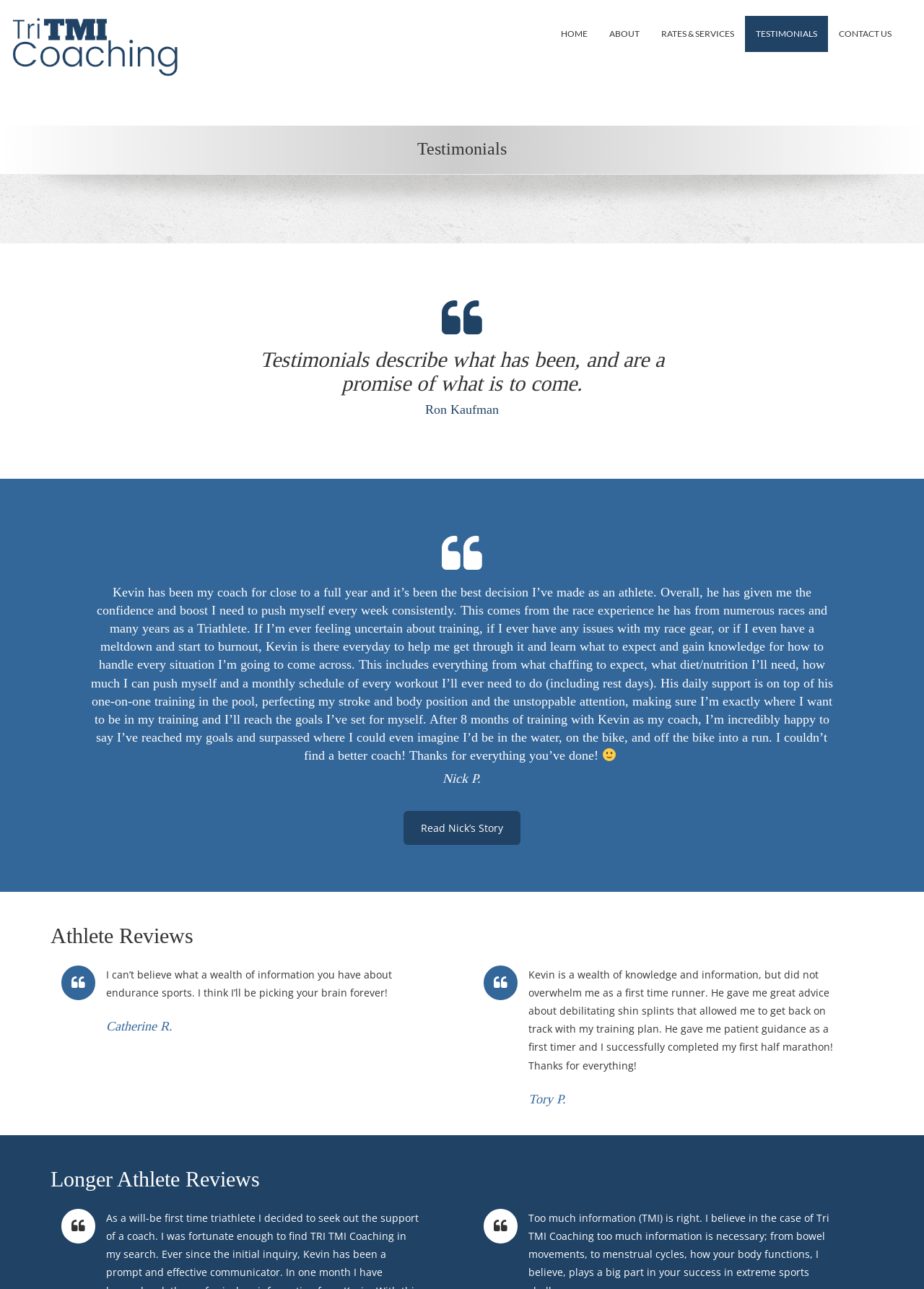Please specify the bounding box coordinates of the element that should be clicked to execute the given instruction: 'View the image'. Ensure the coordinates are four float numbers between 0 and 1, expressed as [left, top, right, bottom].

[0.012, 0.012, 0.194, 0.059]